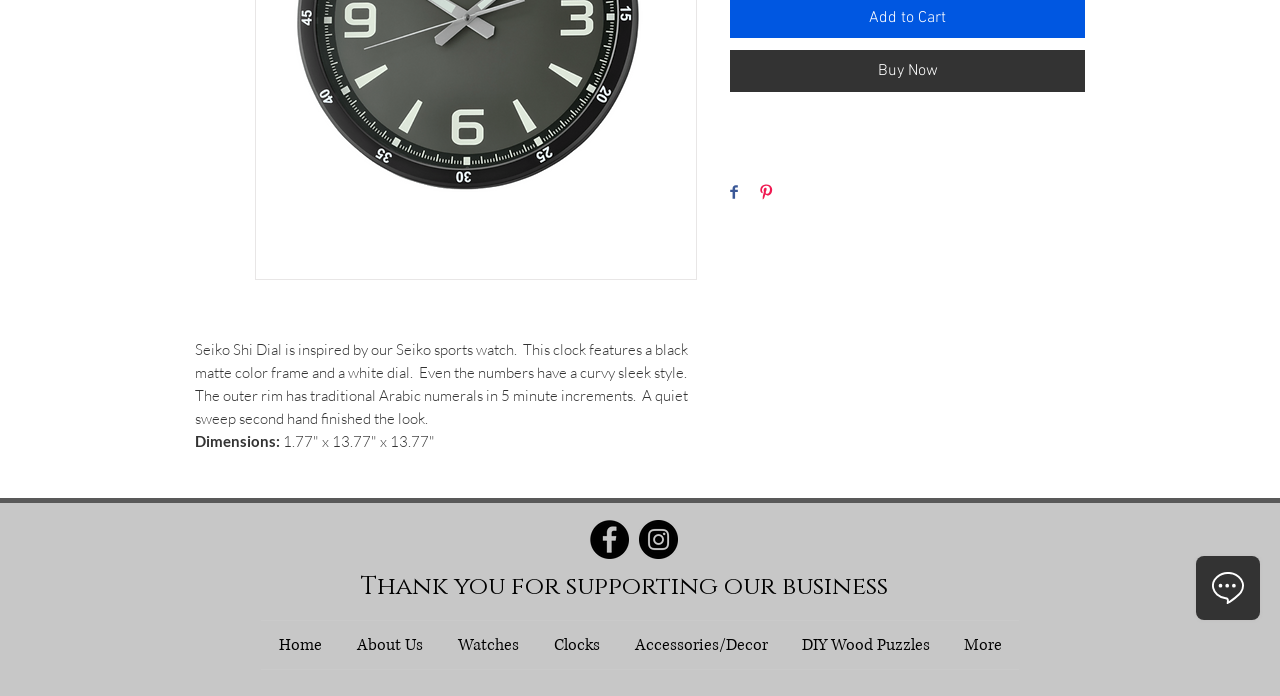Find and provide the bounding box coordinates for the UI element described here: "Accessories/Decor". The coordinates should be given as four float numbers between 0 and 1: [left, top, right, bottom].

[0.482, 0.892, 0.613, 0.961]